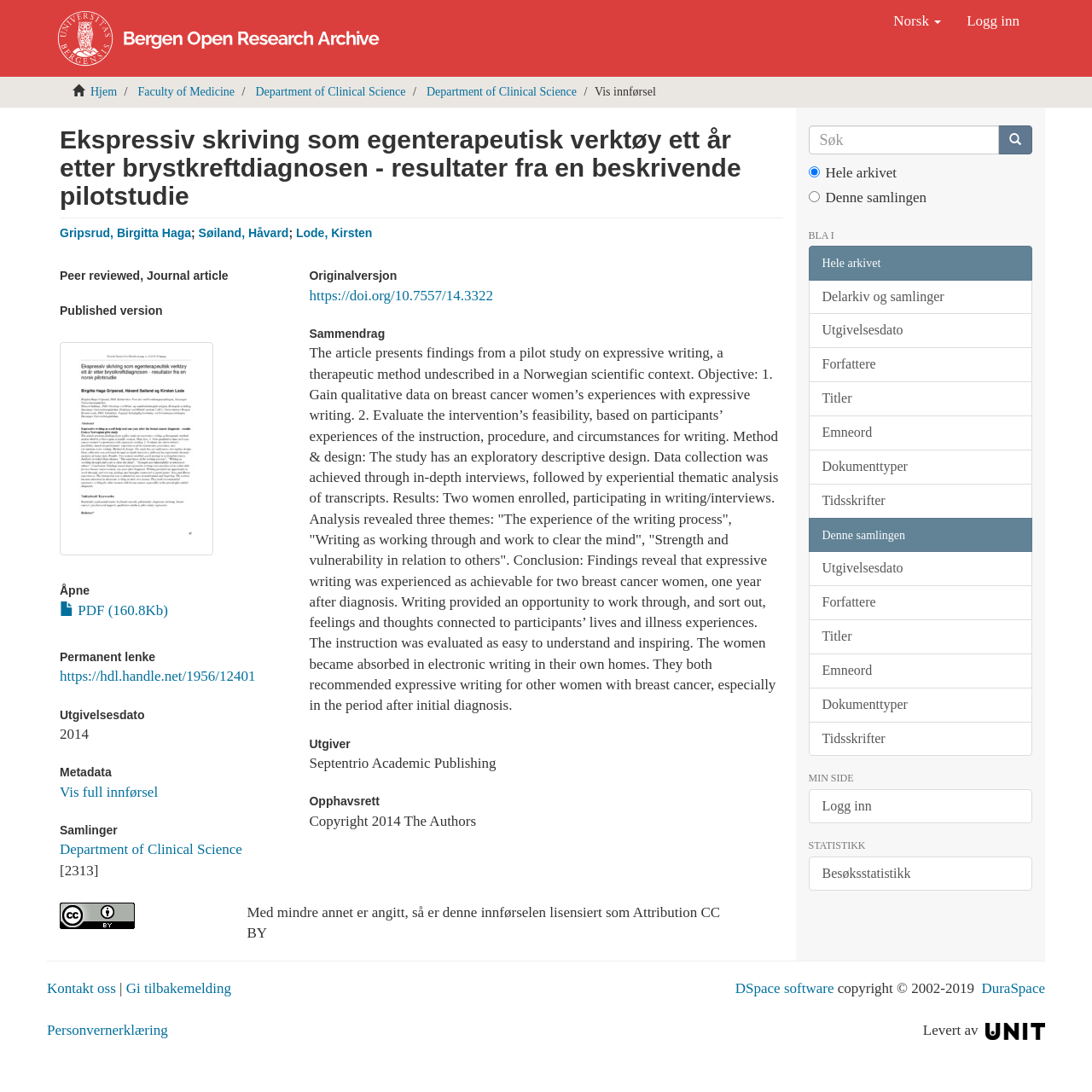Please pinpoint the bounding box coordinates for the region I should click to adhere to this instruction: "View the PDF document".

[0.055, 0.551, 0.154, 0.566]